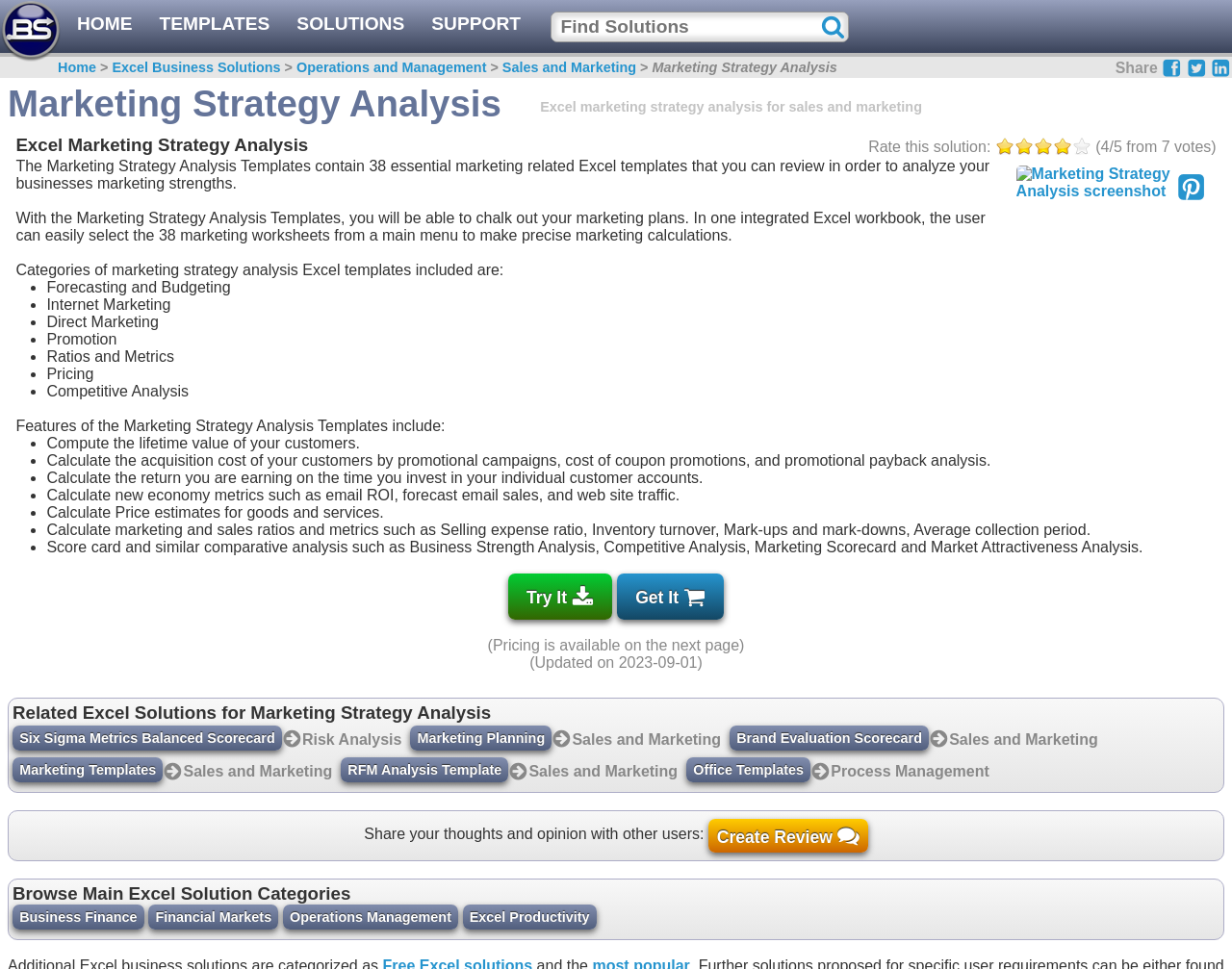Determine the bounding box coordinates of the section to be clicked to follow the instruction: "Rate this solution with 5 stars". The coordinates should be given as four float numbers between 0 and 1, formatted as [left, top, right, bottom].

[0.87, 0.141, 0.886, 0.161]